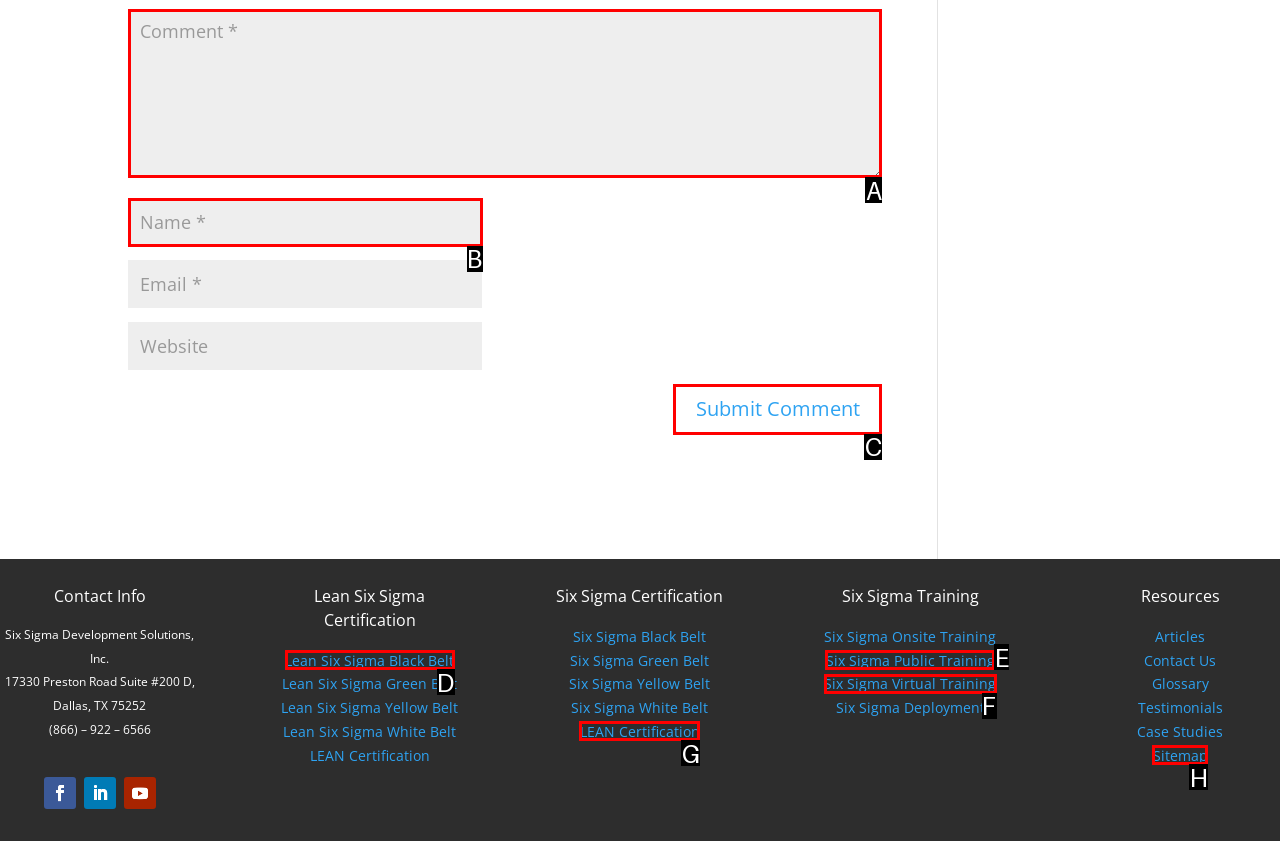Find the HTML element that corresponds to the description: Six Sigma Public Training. Indicate your selection by the letter of the appropriate option.

E